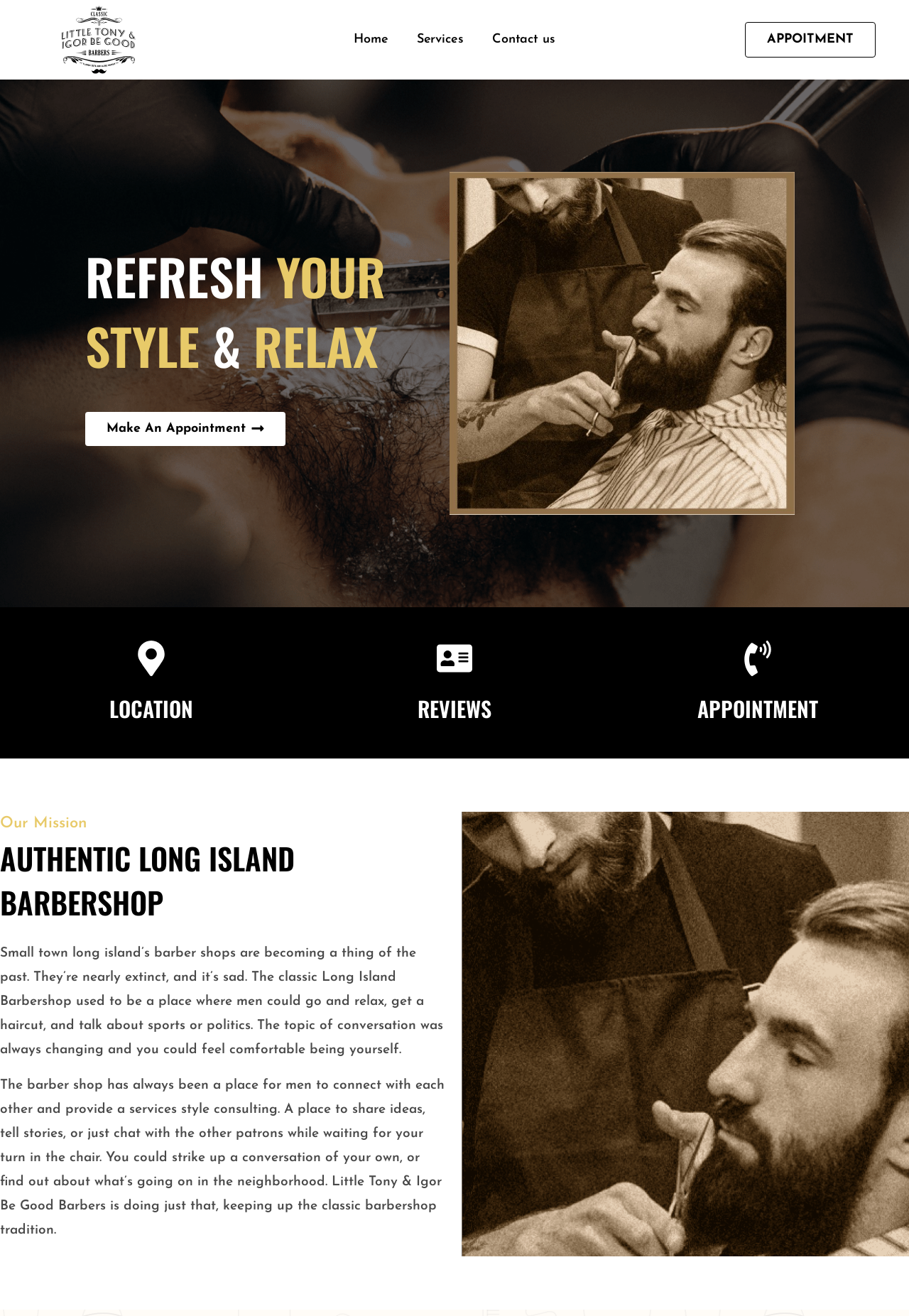Please answer the following question using a single word or phrase: 
What is the theme of the image at the top right corner?

Refresh